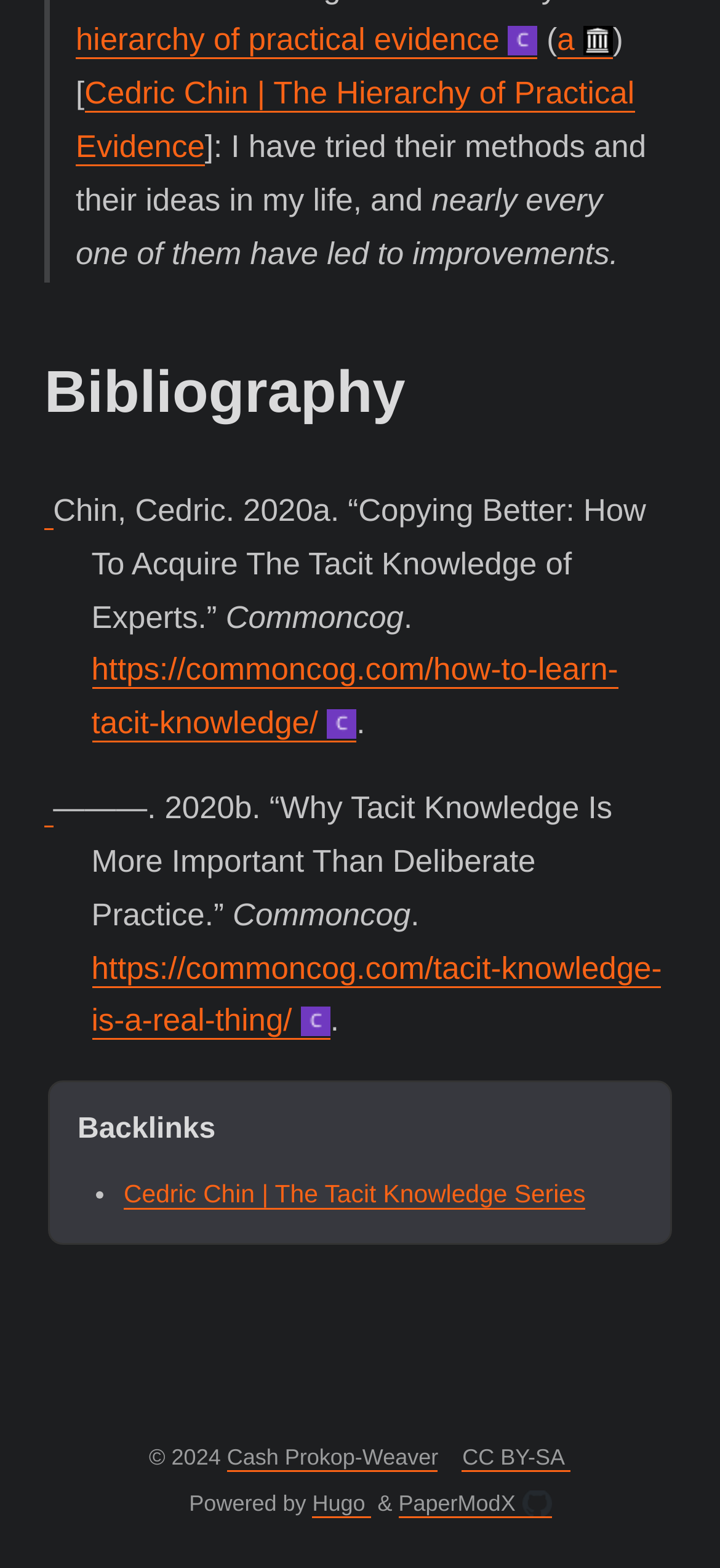How many backlinks are there?
Look at the image and answer the question using a single word or phrase.

1